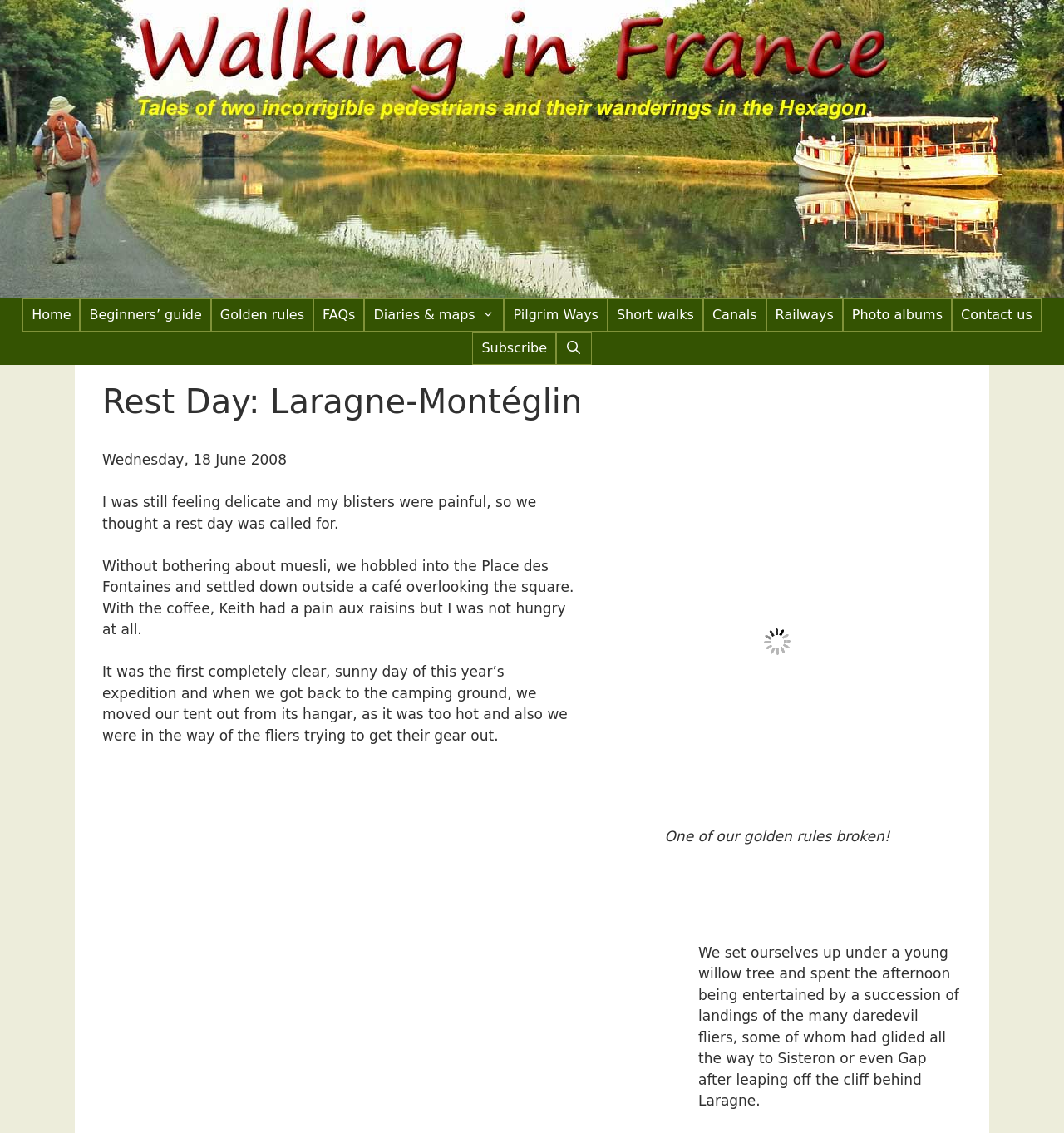Point out the bounding box coordinates of the section to click in order to follow this instruction: "View the 'Pilgrim Ways' page".

[0.474, 0.263, 0.571, 0.293]